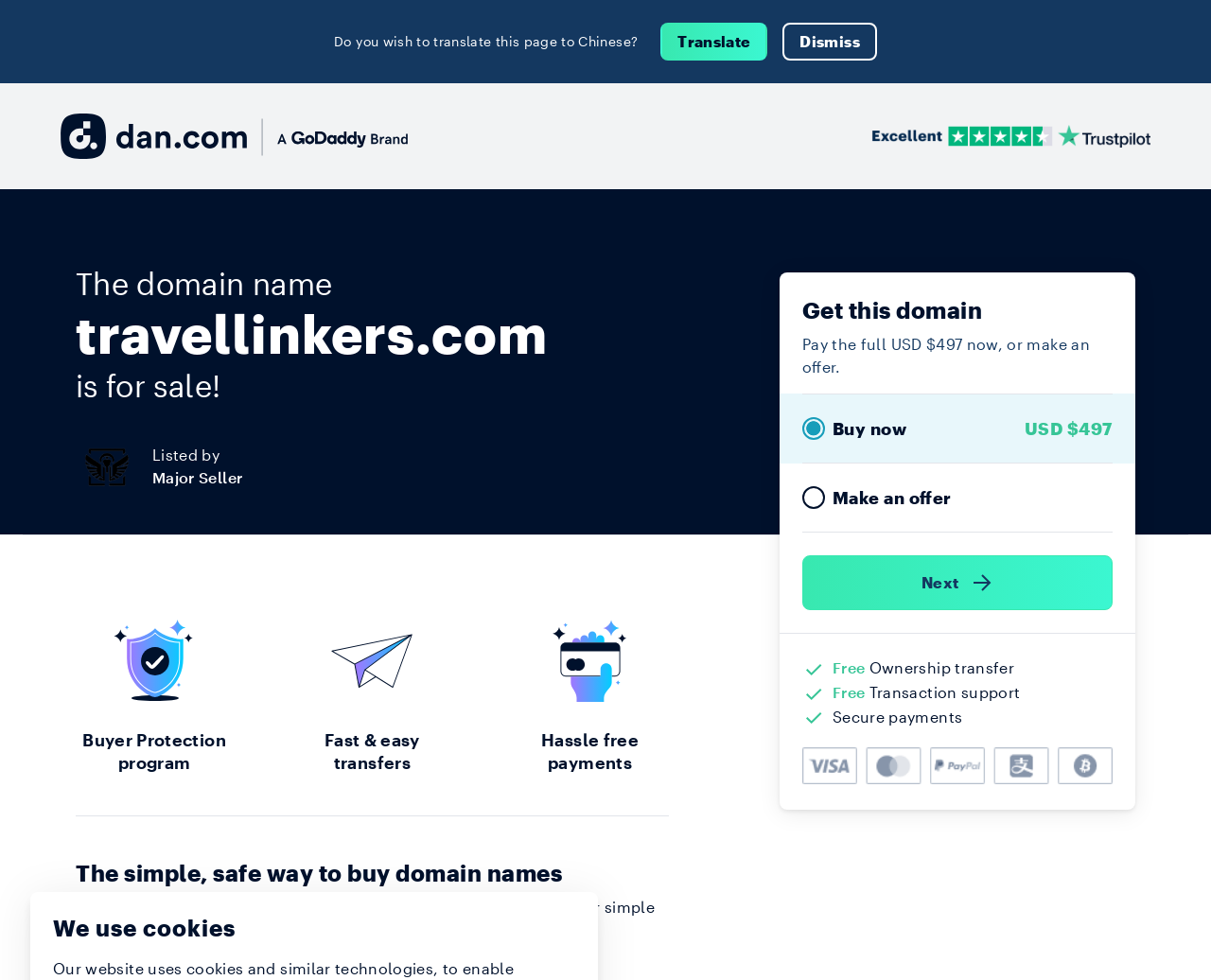Answer the question with a single word or phrase: 
What is the alternative to buying the domain now?

Make an offer